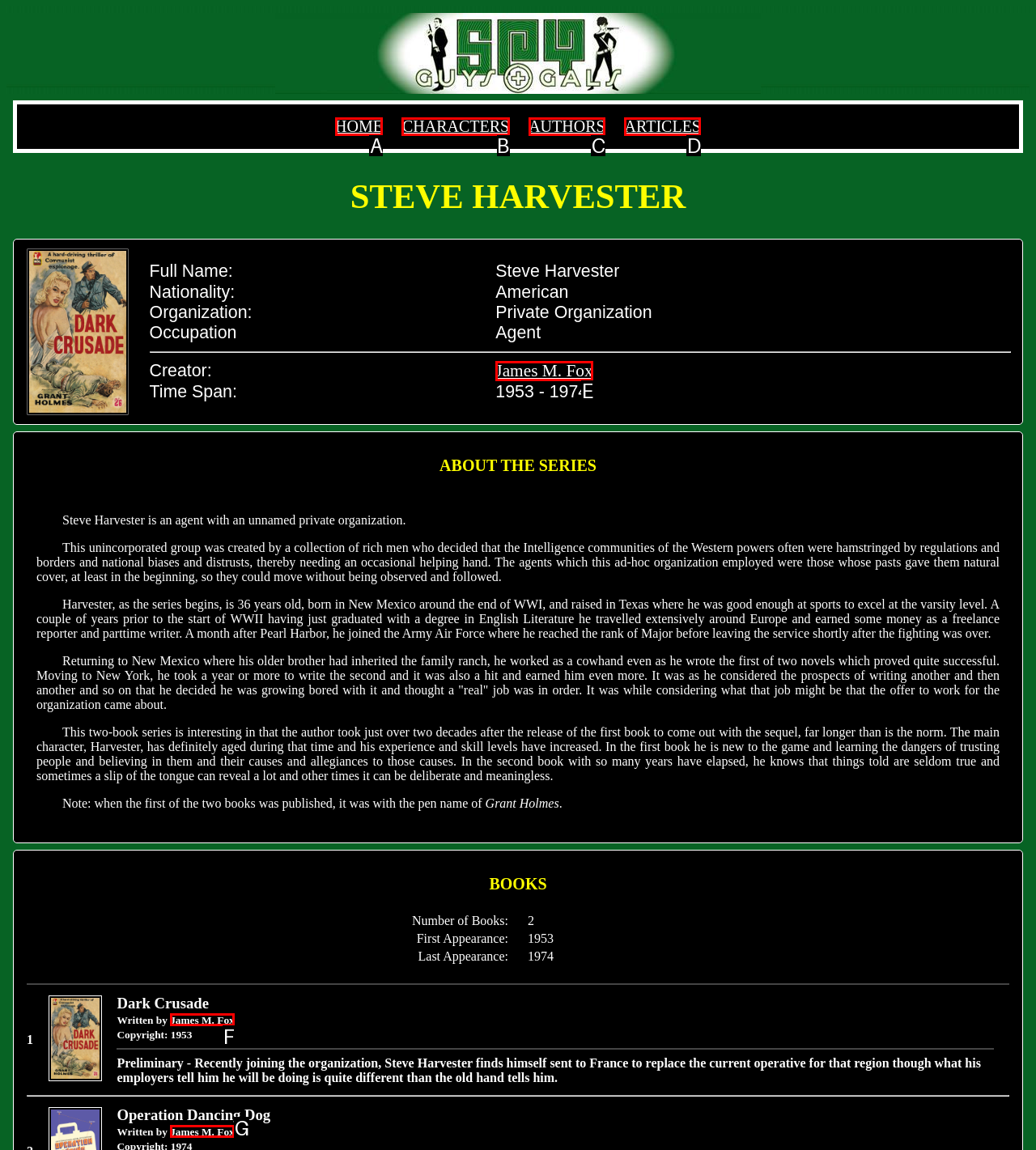Choose the letter that best represents the description: HOME. Provide the letter as your response.

A